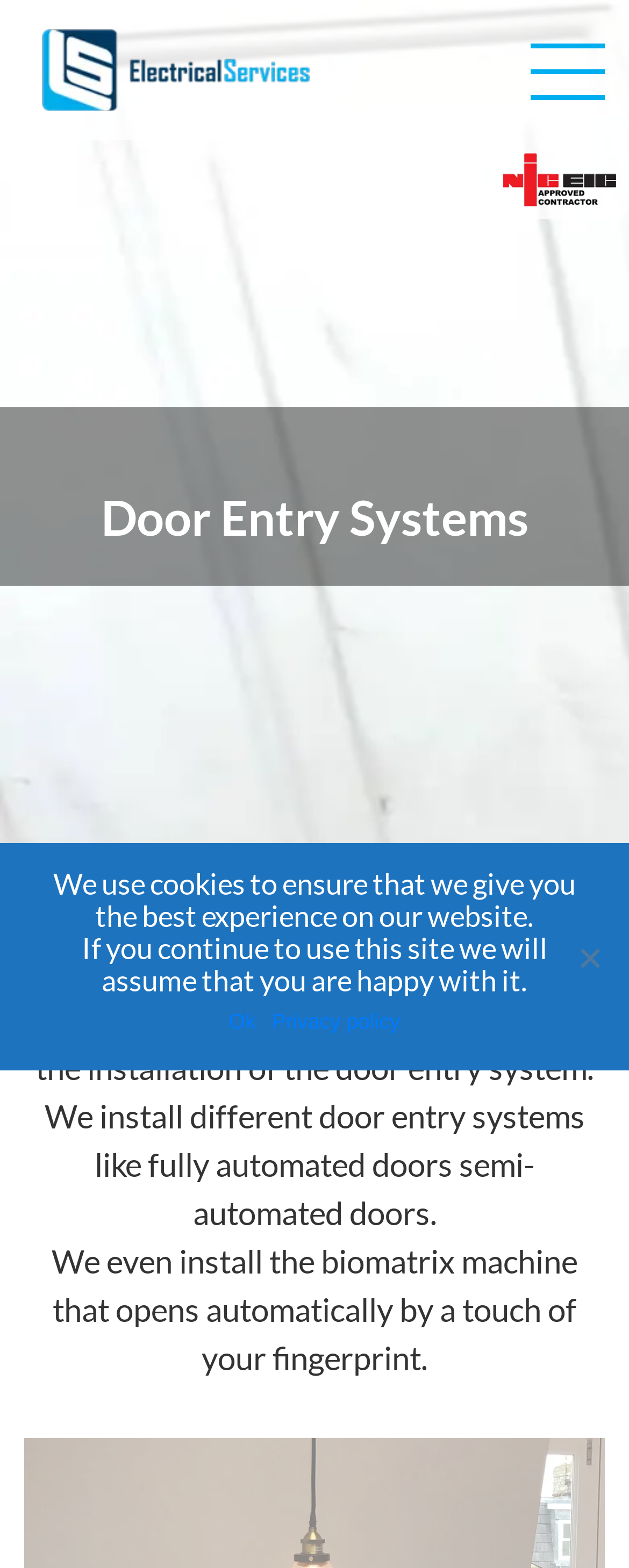Determine the bounding box coordinates (top-left x, top-left y, bottom-right x, bottom-right y) of the UI element described in the following text: alt="LS Electrical Services"

[0.067, 0.032, 0.492, 0.052]